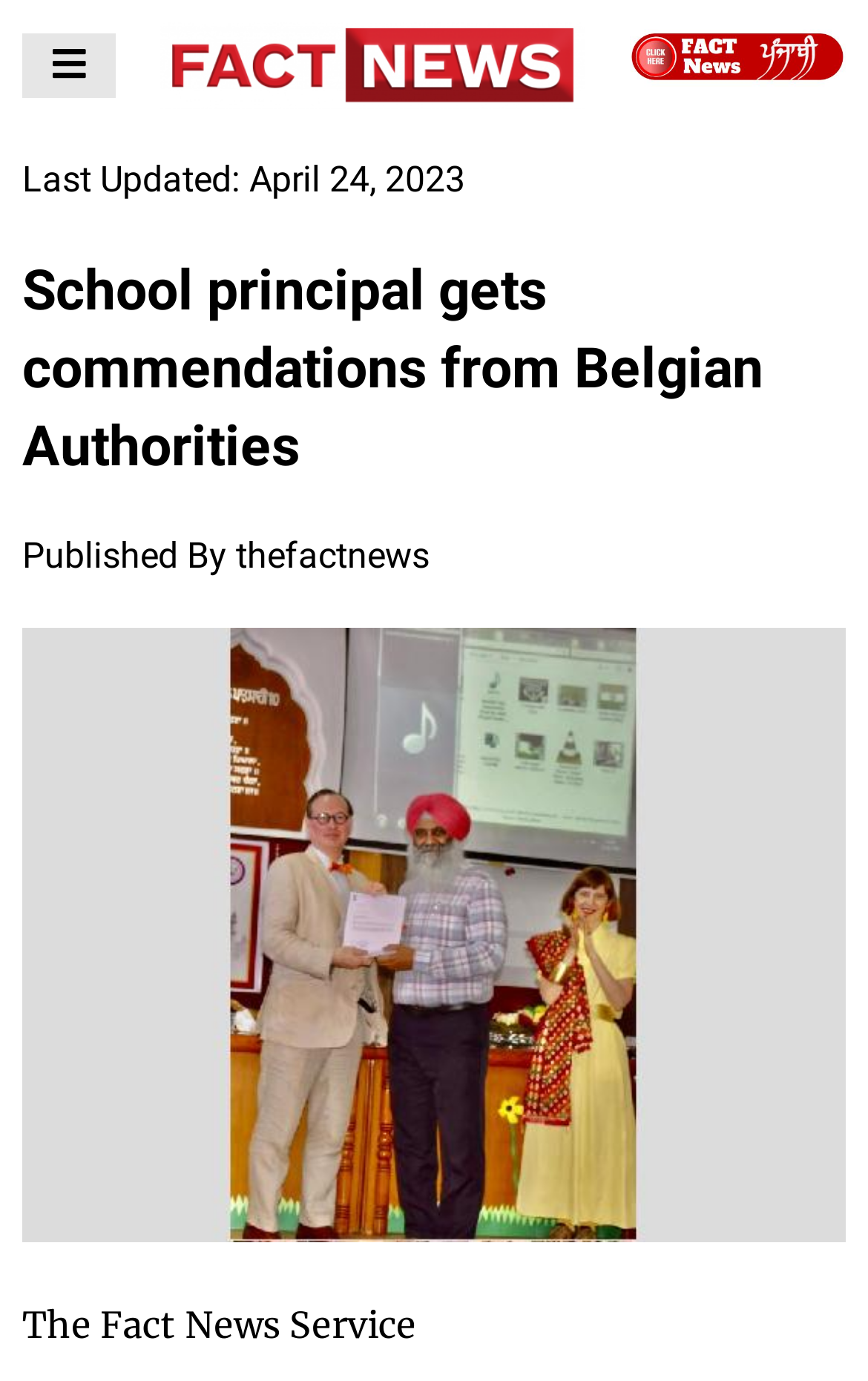Determine the bounding box coordinates in the format (top-left x, top-left y, bottom-right x, bottom-right y). Ensure all values are floating point numbers between 0 and 1. Identify the bounding box of the UI element described by: Last Updated: April 24, 2023

[0.026, 0.111, 0.536, 0.15]